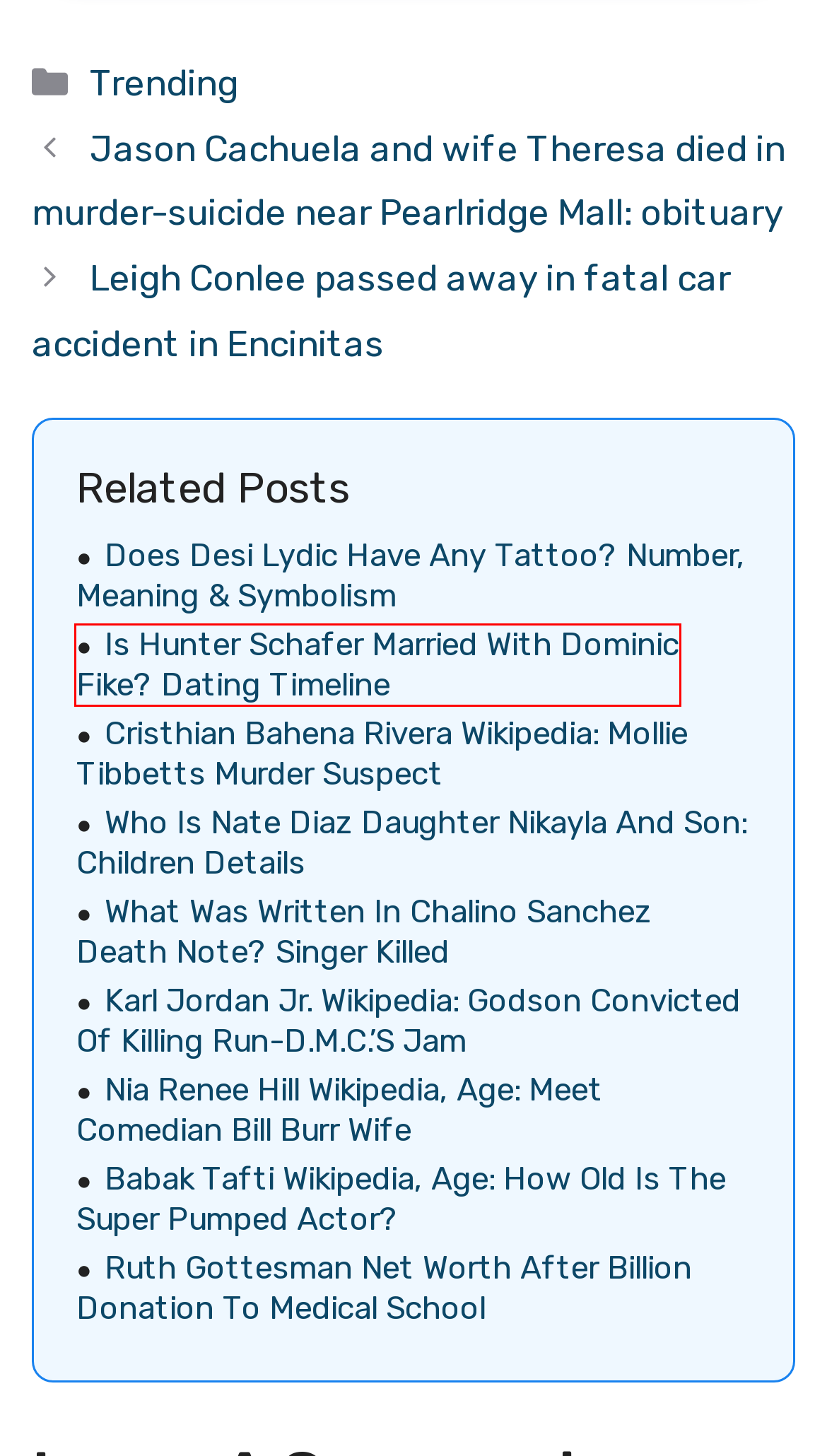Examine the screenshot of a webpage with a red bounding box around a UI element. Select the most accurate webpage description that corresponds to the new page after clicking the highlighted element. Here are the choices:
A. Does Desi Lydic Have Any Tattoo? Number, Meaning & Symbolism - ASIAN EDU
B. Ruth Gottesman Net Worth After Billion Donation To Medical School - ASIAN EDU
C. Leigh Conlee passed away in fatal car accident in Encinitas - ASIAN EDU
D. Is Hunter Schafer Married With Dominic Fike? Dating Timeline - ASIAN EDU
E. Who is Nate Diaz Daughter Nikayla And Son: Children Details - ASIAN EDU
F. Nia Renee Hill Wikipedia, Age: Meet Comedian Bill Burr Wife - ASIAN EDU
G. Jason Cachuela and wife Theresa died in murder-suicide near Pearlridge Mall: obituary - ASIAN EDU
H. Babak Tafti Wikipedia, Age: How Old Is The Super Pumped Actor? - ASIAN EDU

D